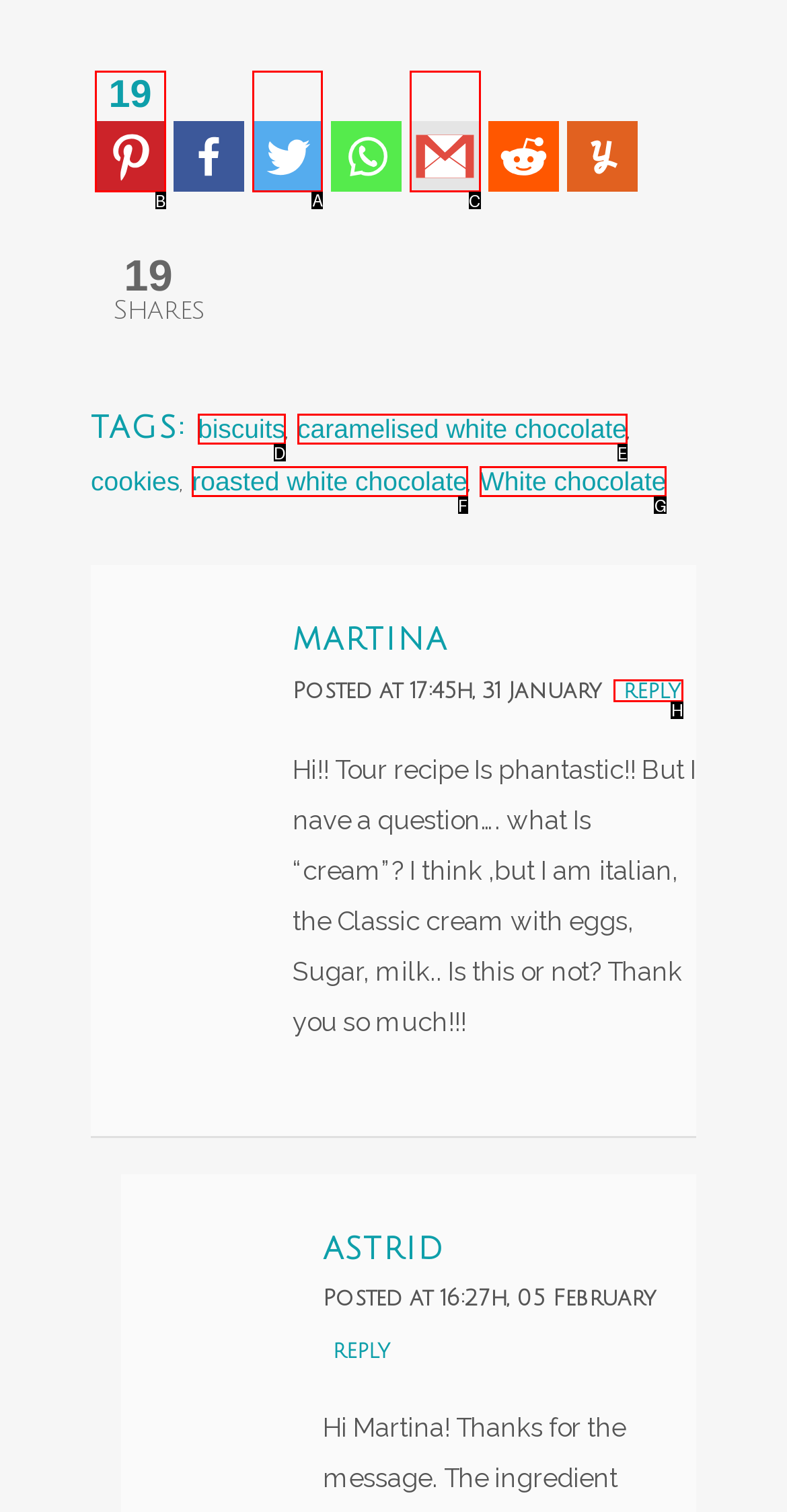Which HTML element should be clicked to perform the following task: Share on Twitter
Reply with the letter of the appropriate option.

A